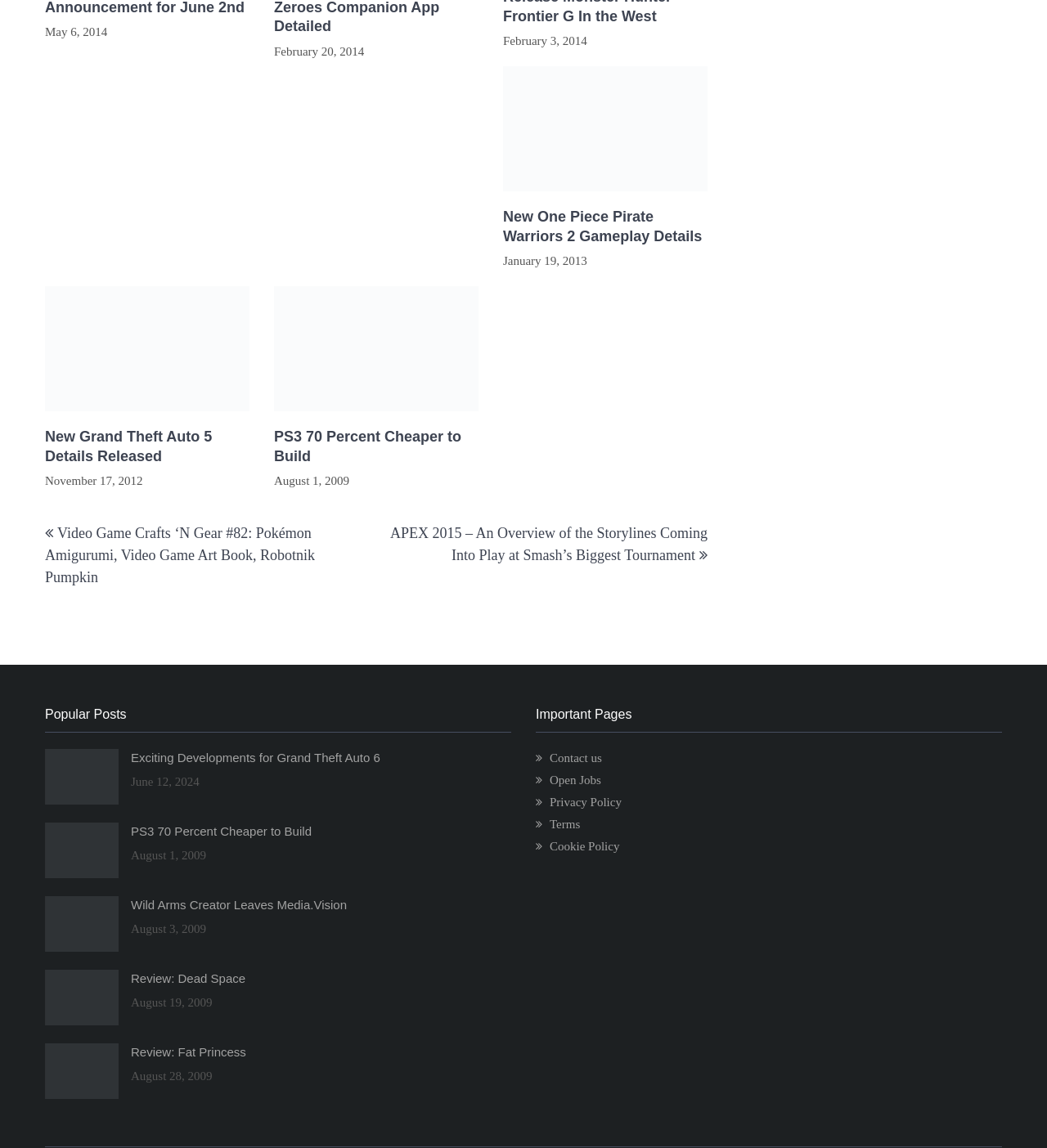Determine the bounding box coordinates for the UI element matching this description: "Residential Locksmith".

None